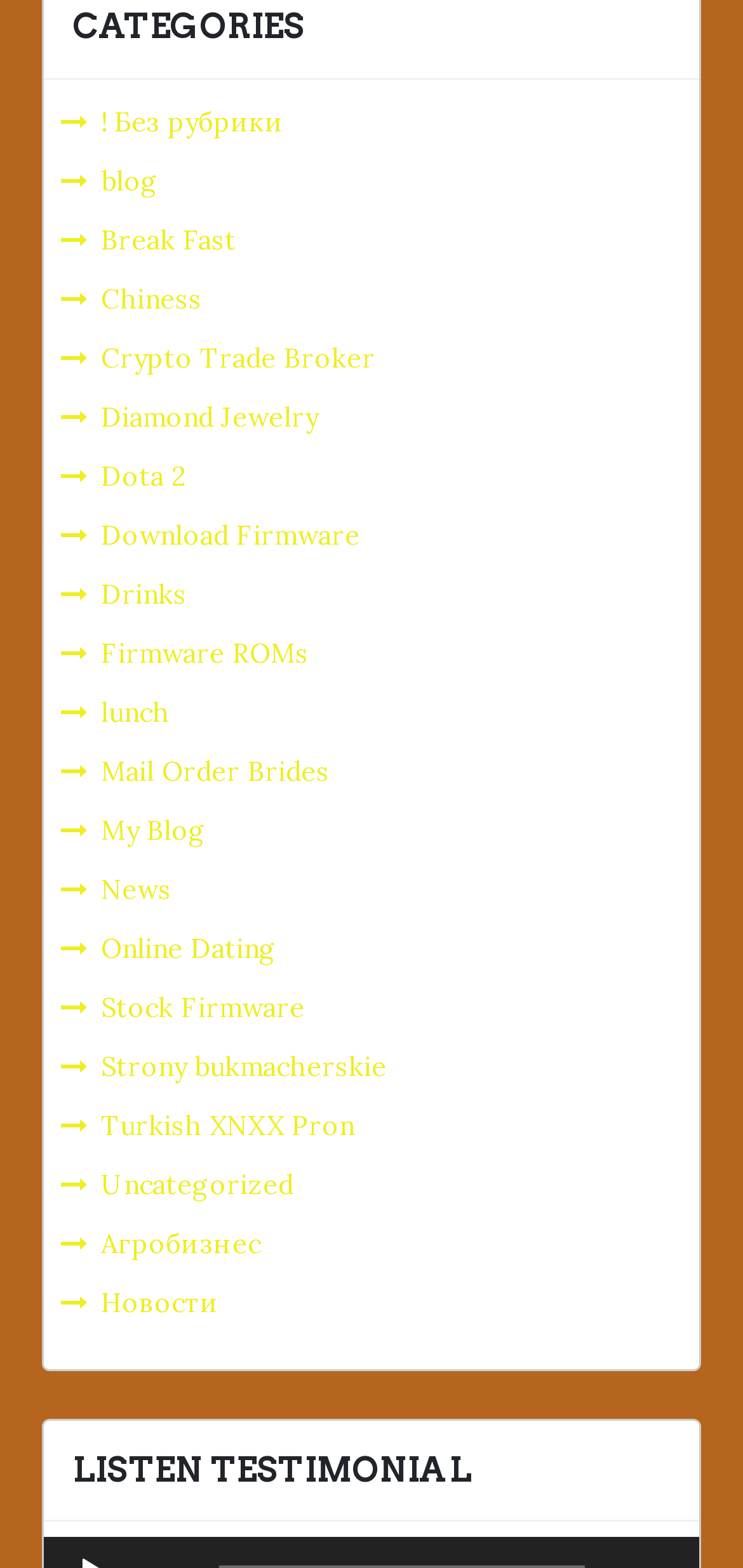Locate the bounding box coordinates of the element you need to click to accomplish the task described by this instruction: "visit the 'Crypto Trade Broker' page".

[0.069, 0.211, 0.518, 0.245]